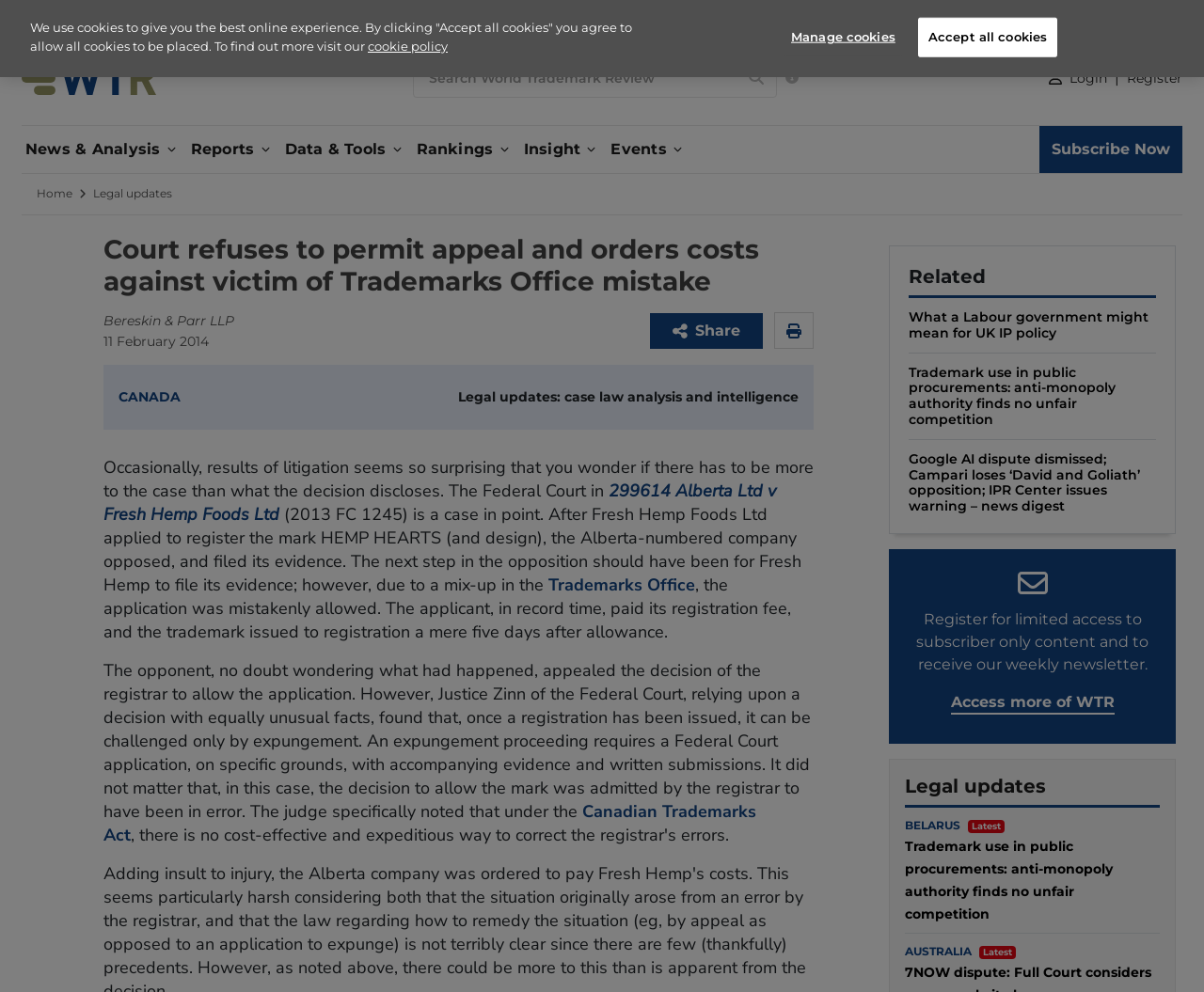What is the purpose of the 'Search World Trademark Review' textbox?
Refer to the image and provide a one-word or short phrase answer.

To search the website